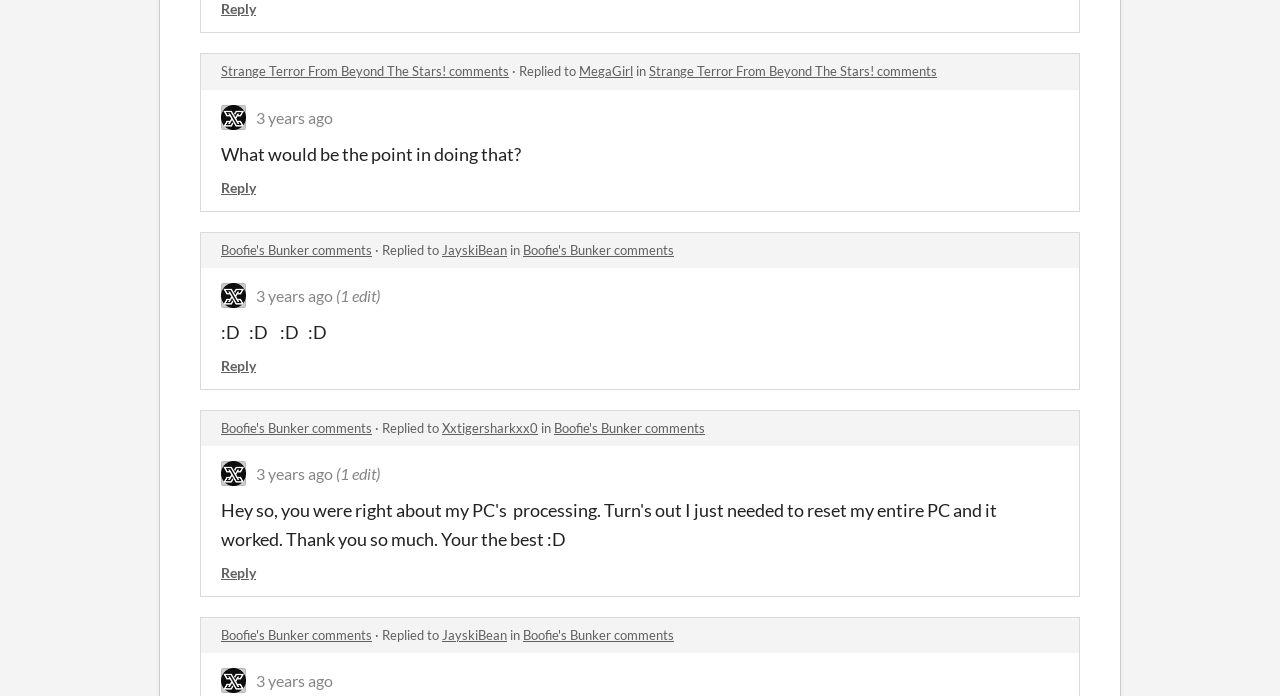Pinpoint the bounding box coordinates of the element to be clicked to execute the instruction: "View a user's profile".

[0.452, 0.091, 0.495, 0.114]